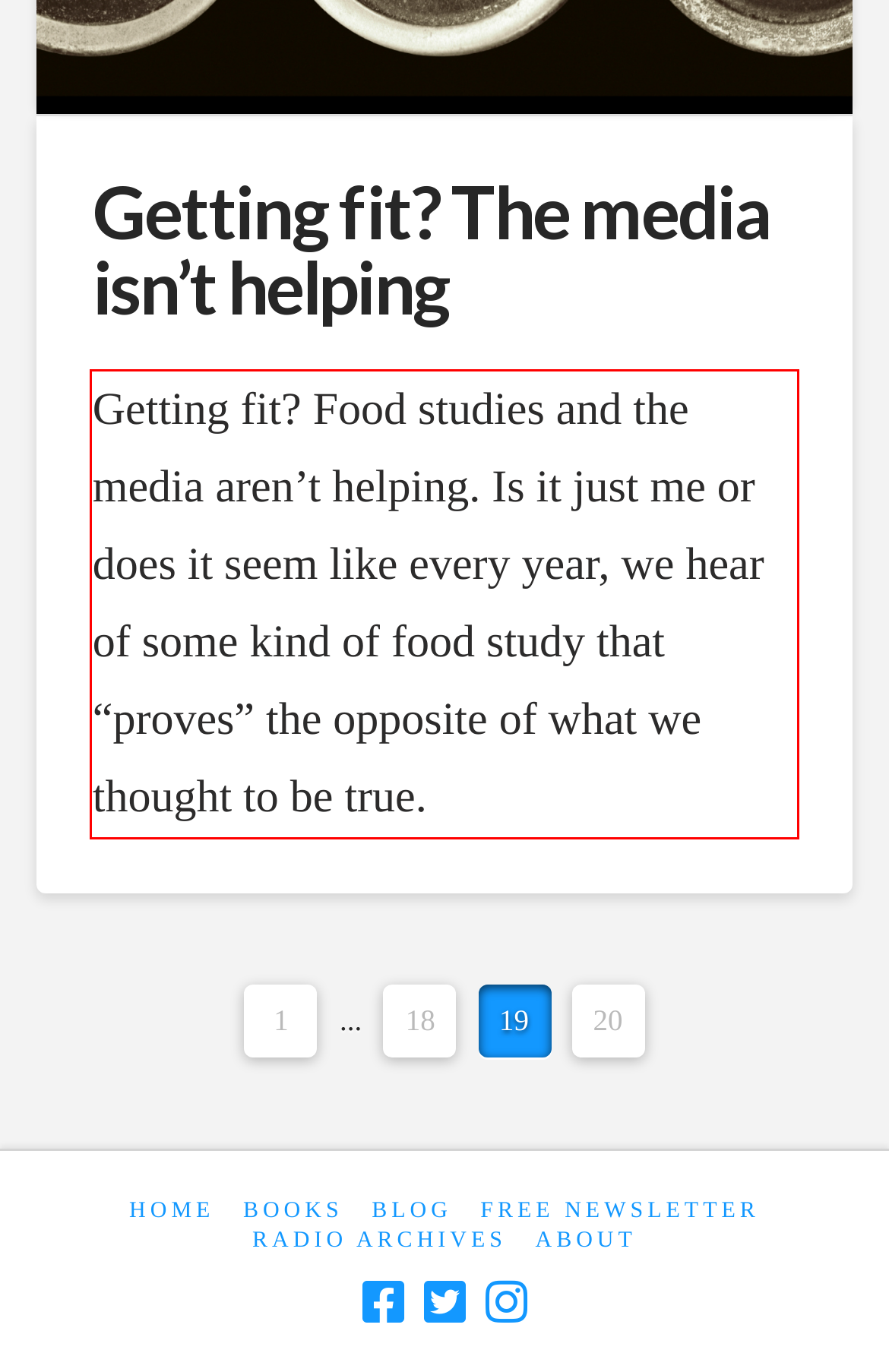Within the screenshot of the webpage, locate the red bounding box and use OCR to identify and provide the text content inside it.

Getting fit? Food studies and the media aren’t helping. Is it just me or does it seem like every year, we hear of some kind of food study that “proves” the opposite of what we thought to be true.